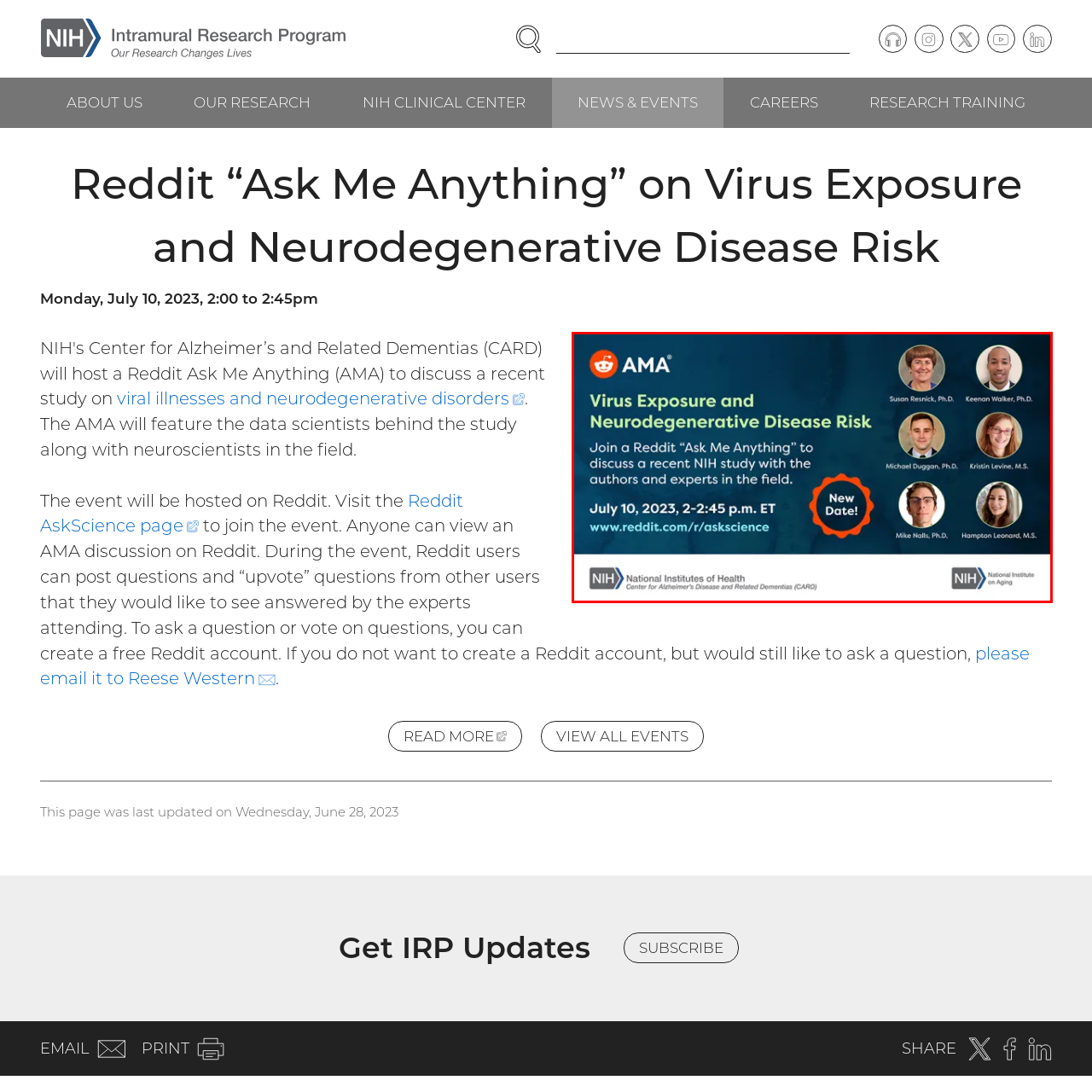Examine the image indicated by the red box and respond with a single word or phrase to the following question:
How many scientists are featured in the banner?

Six